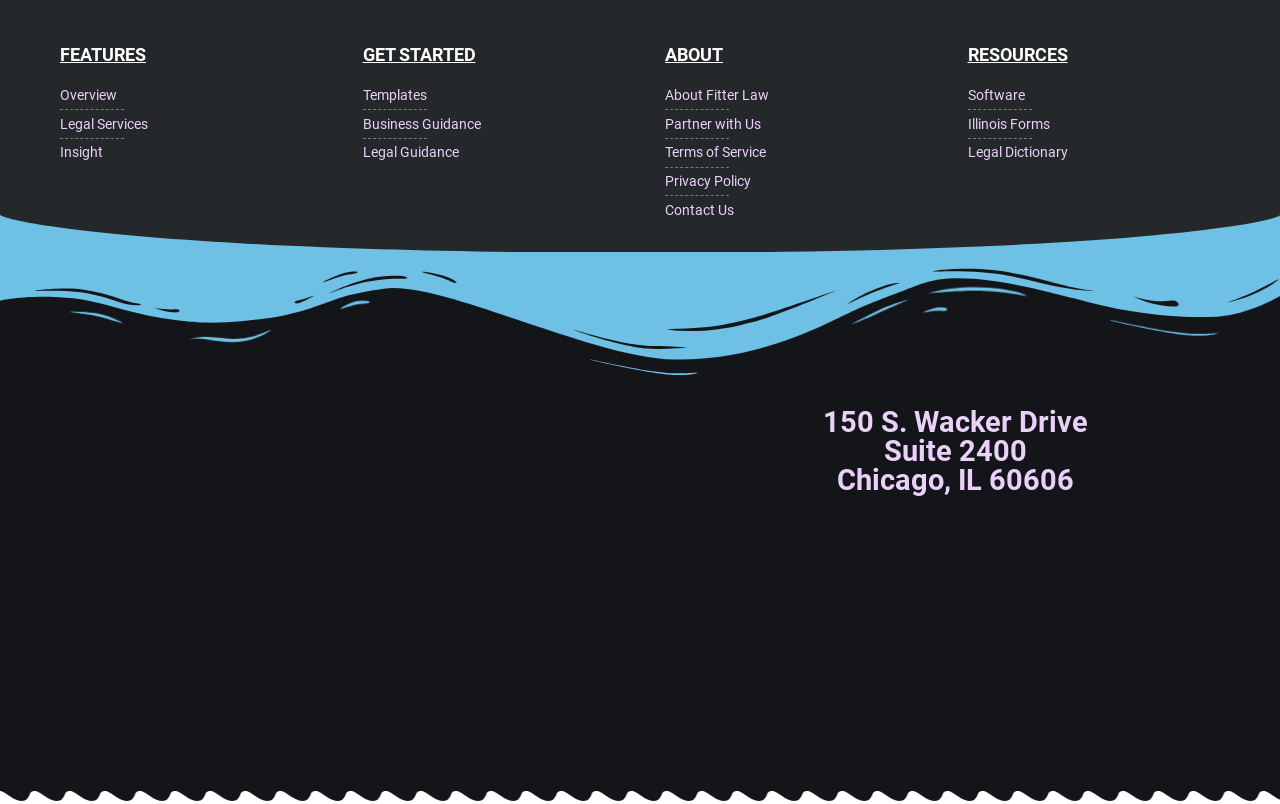Indicate the bounding box coordinates of the element that must be clicked to execute the instruction: "View 'About Fitter Law' page". The coordinates should be given as four float numbers between 0 and 1, i.e., [left, top, right, bottom].

[0.52, 0.104, 0.756, 0.134]